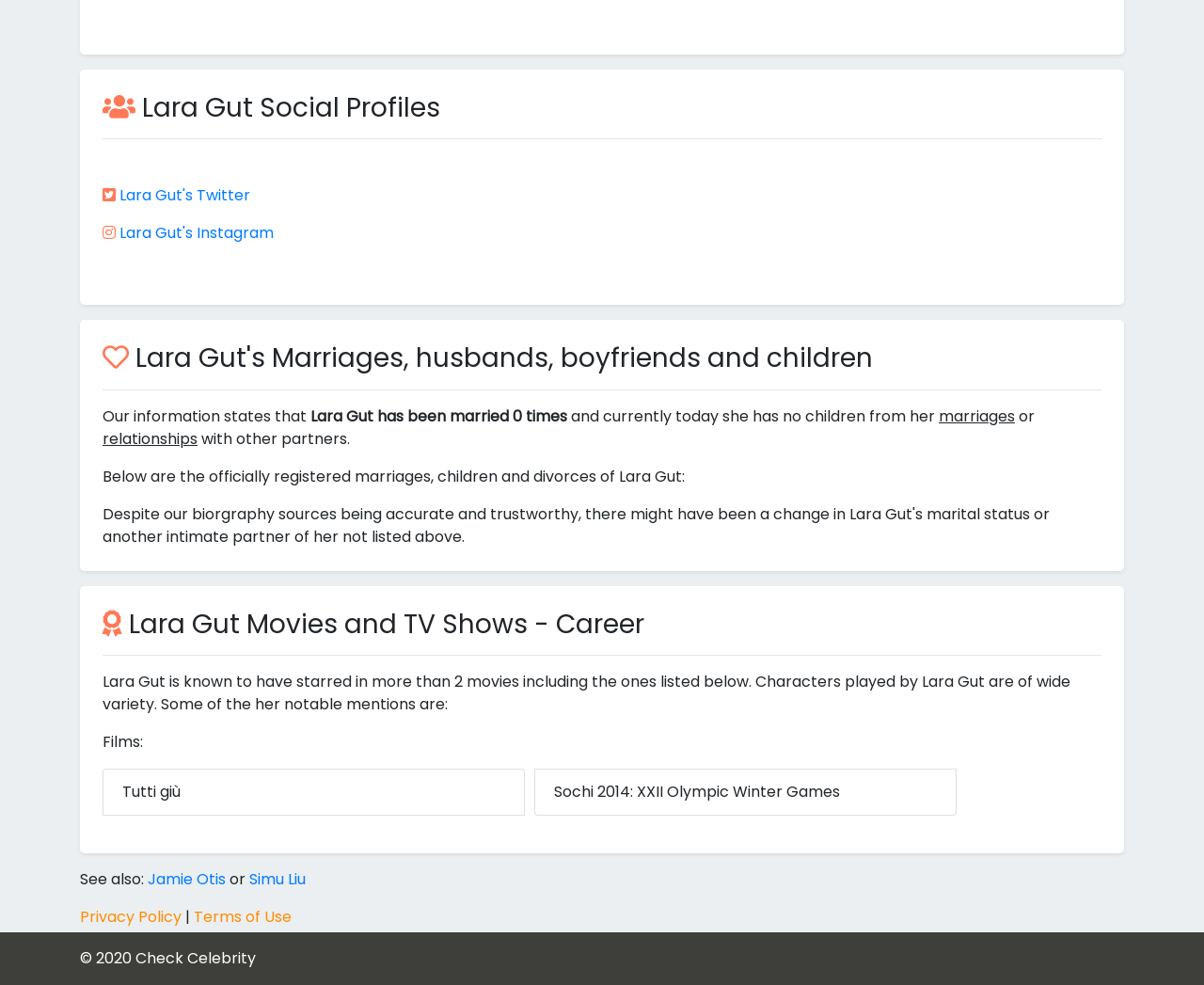Identify the bounding box of the UI element that matches this description: "Twitter".

None